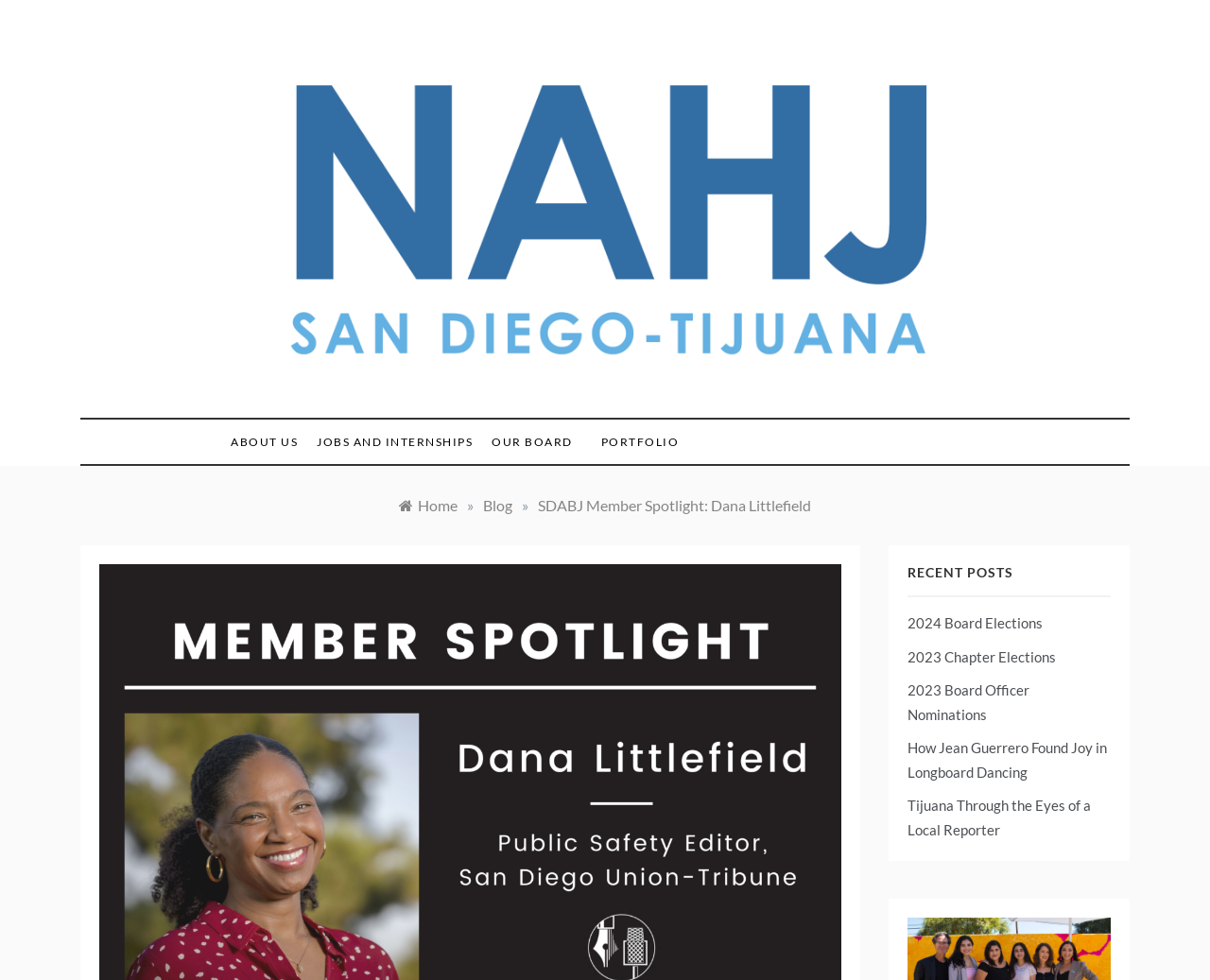Please give the bounding box coordinates of the area that should be clicked to fulfill the following instruction: "go to ABOUT US page". The coordinates should be in the format of four float numbers from 0 to 1, i.e., [left, top, right, bottom].

[0.191, 0.428, 0.254, 0.473]